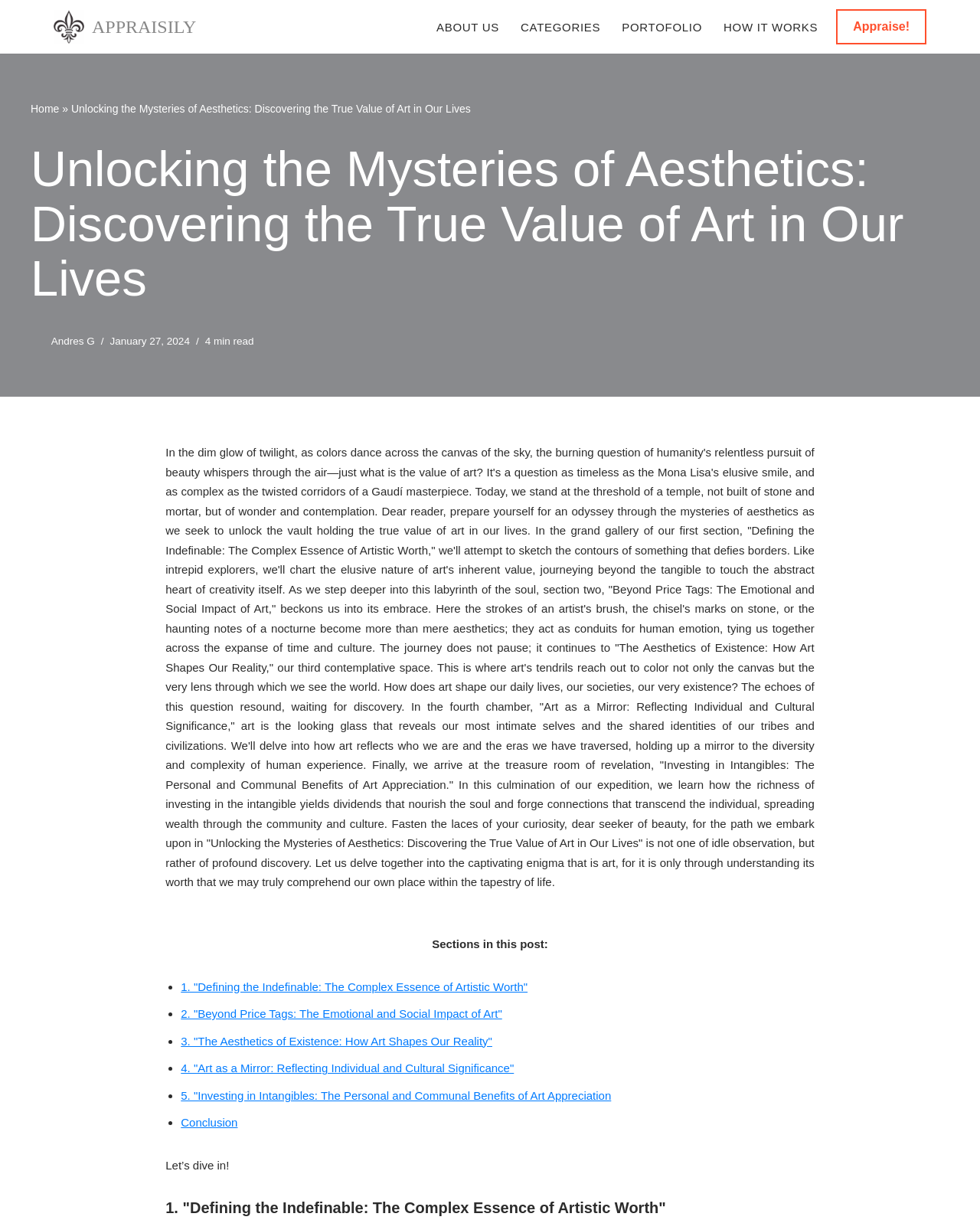What is the estimated reading time of the article?
Use the information from the screenshot to give a comprehensive response to the question.

The estimated reading time of the article is mentioned in the text '4 min read' which is located near the top of the webpage, below the title of the article. This indicates that the article is expected to take approximately 4 minutes to read.